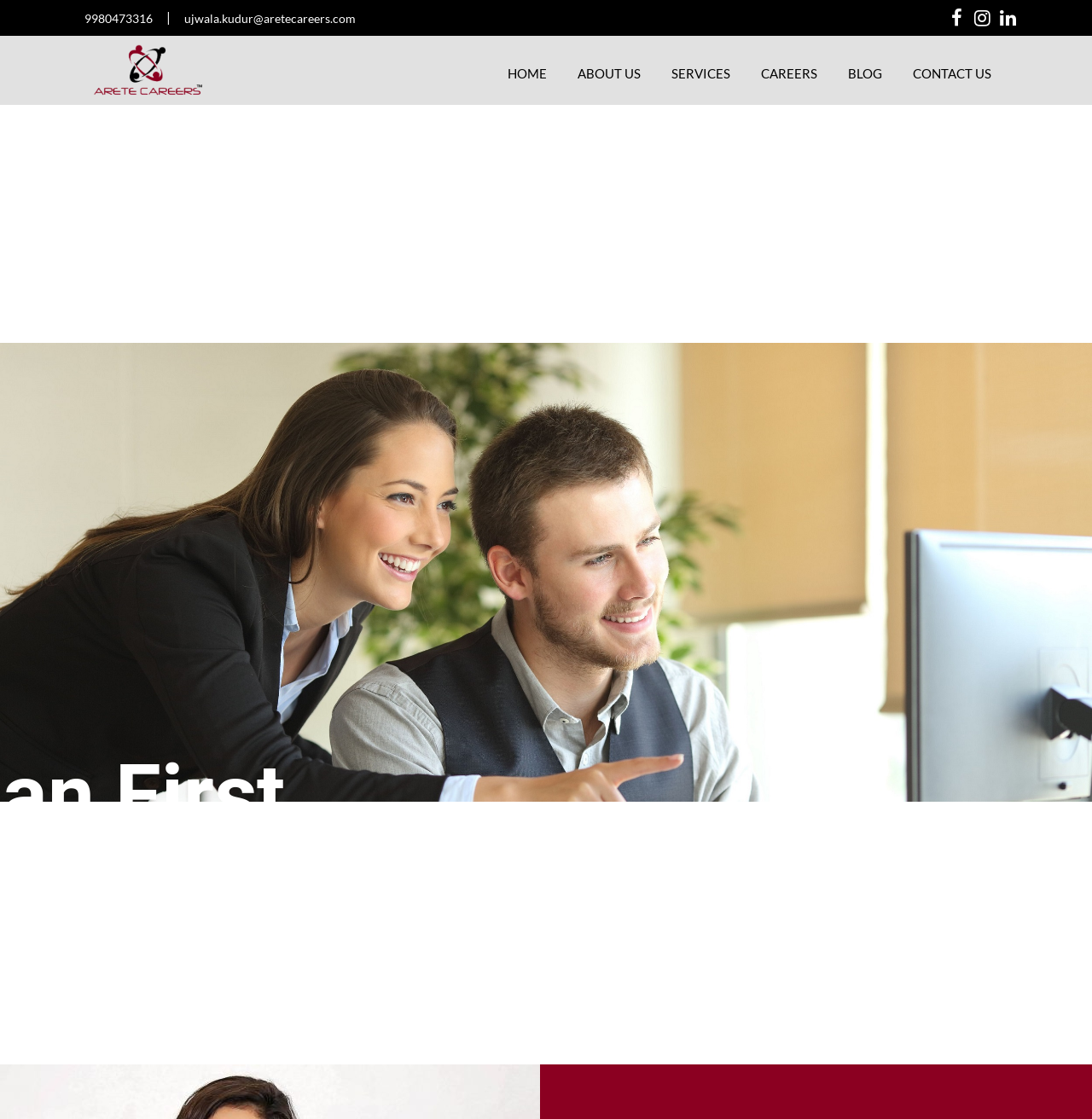Detail the various sections and features of the webpage.

The webpage is titled "Home old 2 - Arete Careers". At the top left, there is a phone number "9980473316" displayed. Next to it, on the same line, is an email address "ujwala.kudur@aretecareers.com" which is a clickable link. 

On the top right, there are three social media icons: Facebook, Instagram, and Linkedin, each represented by their respective icons and are clickable links.

Below the top section, there is a navigation menu in a table layout, spanning across the page. The menu consists of six items: "HOME", "ABOUT US", "SERVICES", "CAREERS", "BLOG", and "CONTACT US", each being a clickable link. These menu items are evenly spaced and aligned horizontally, taking up most of the page's width.